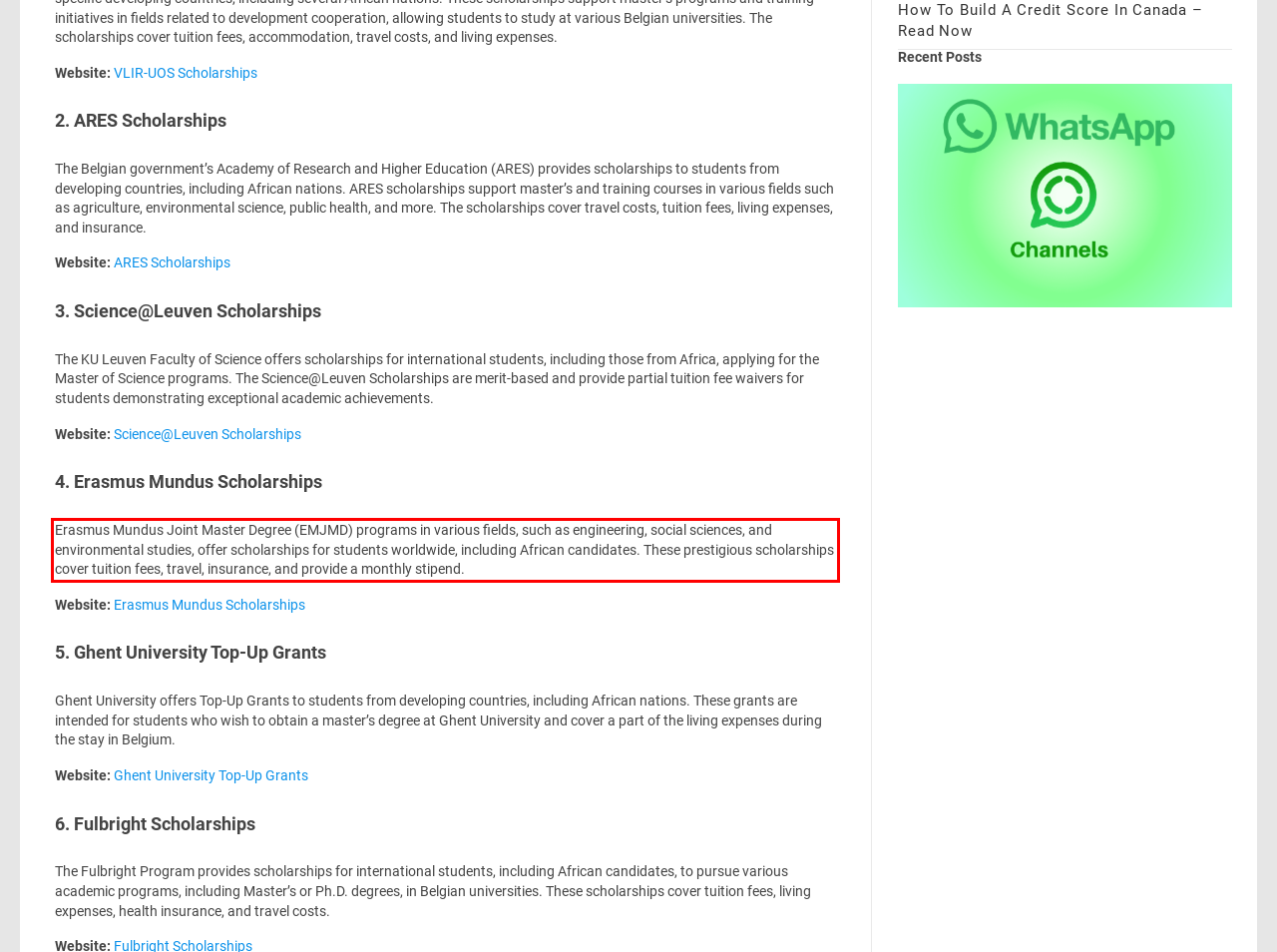Your task is to recognize and extract the text content from the UI element enclosed in the red bounding box on the webpage screenshot.

Erasmus Mundus Joint Master Degree (EMJMD) programs in various fields, such as engineering, social sciences, and environmental studies, offer scholarships for students worldwide, including African candidates. These prestigious scholarships cover tuition fees, travel, insurance, and provide a monthly stipend.